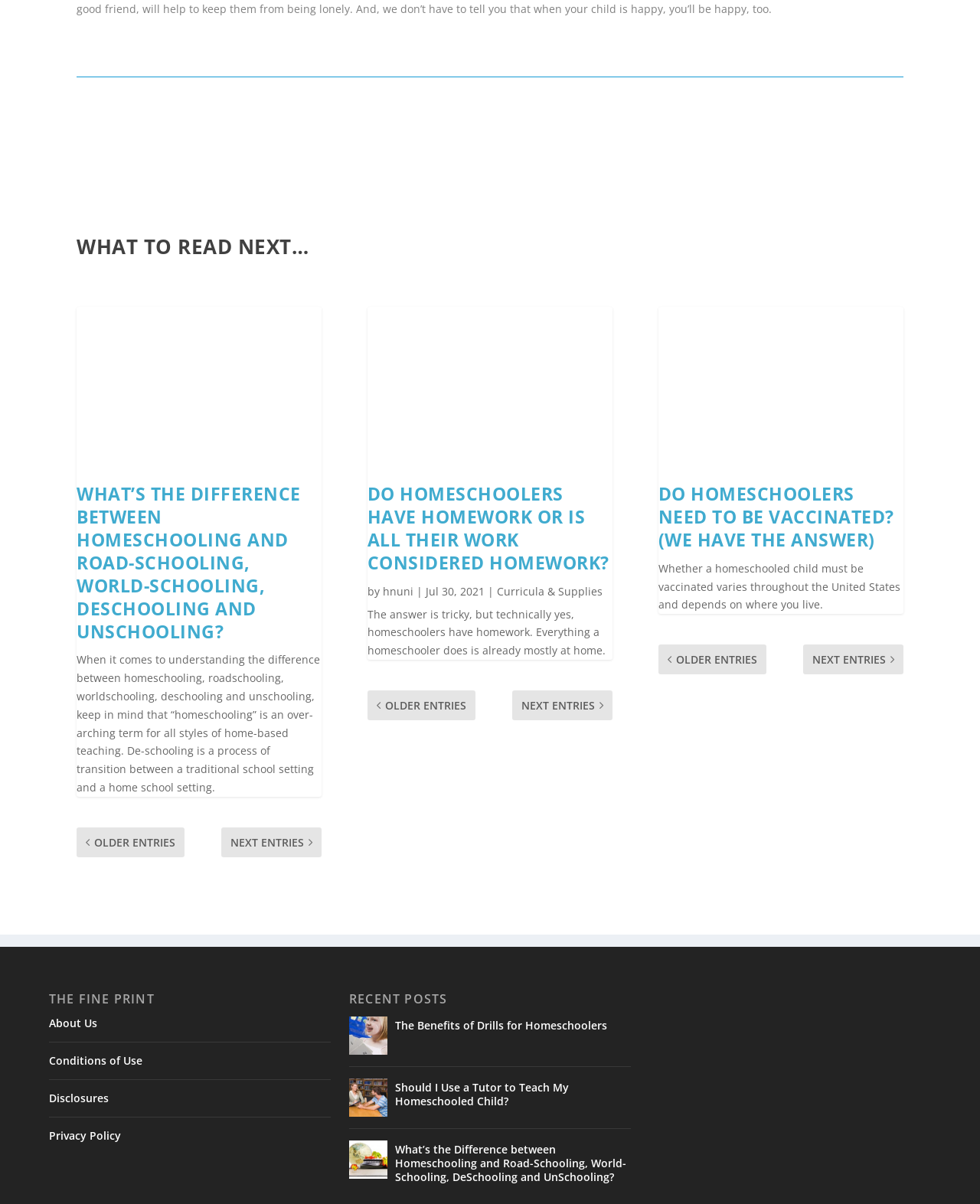Is there a section for recent posts on this webpage?
Please describe in detail the information shown in the image to answer the question.

Towards the bottom of the webpage, there is a heading element with the text 'RECENT POSTS', which suggests that there is a section for recent posts on this webpage.